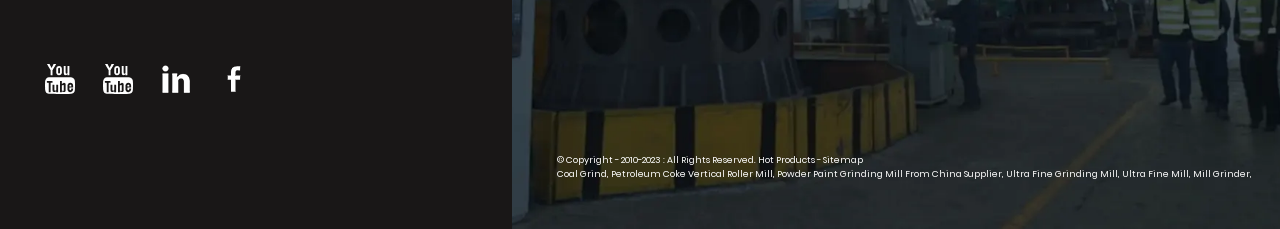Please give the bounding box coordinates of the area that should be clicked to fulfill the following instruction: "Go to Coal Grind page". The coordinates should be in the format of four float numbers from 0 to 1, i.e., [left, top, right, bottom].

[0.435, 0.732, 0.474, 0.784]